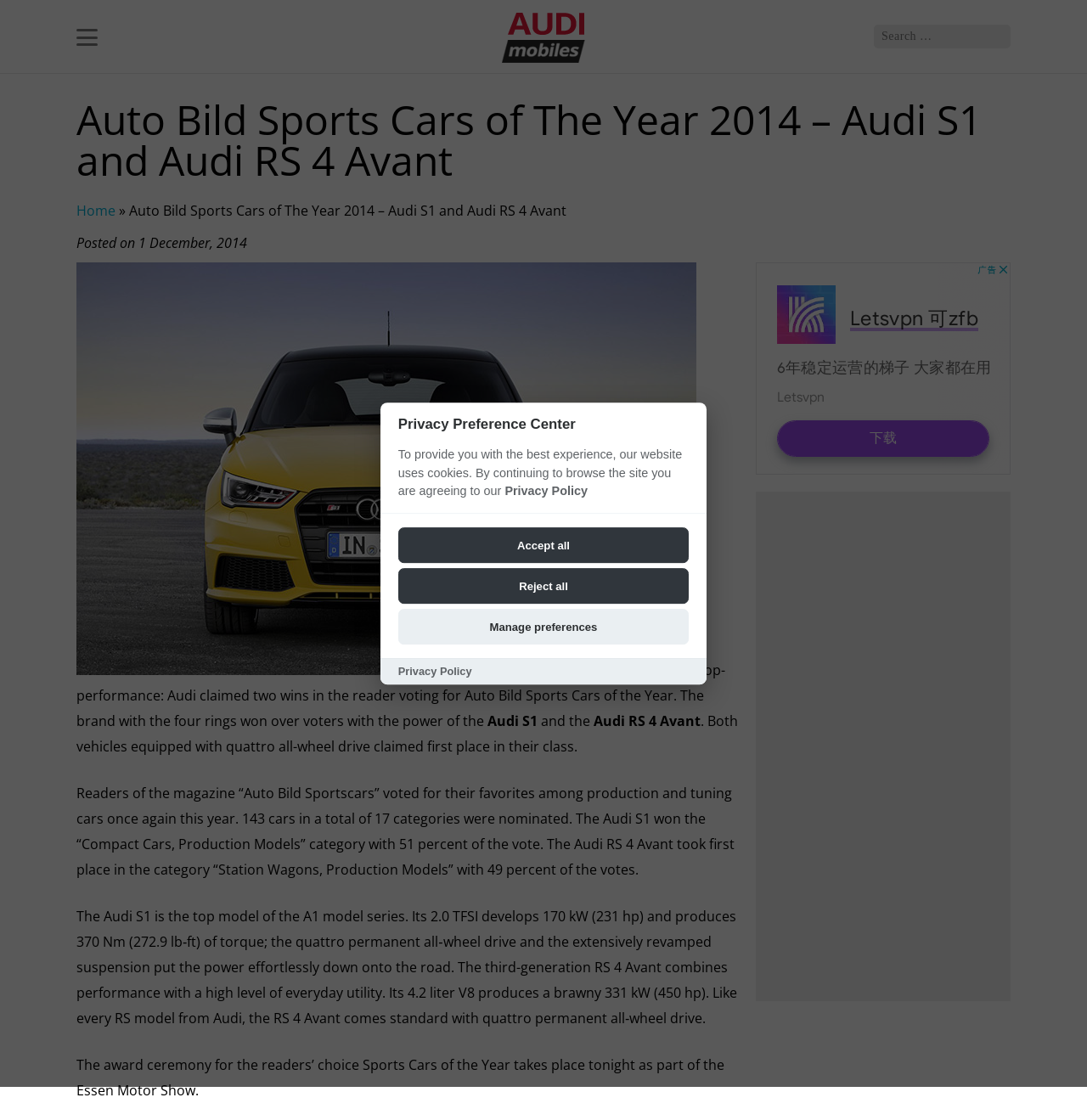Please mark the clickable region by giving the bounding box coordinates needed to complete this instruction: "Go to Home page".

[0.07, 0.18, 0.106, 0.196]